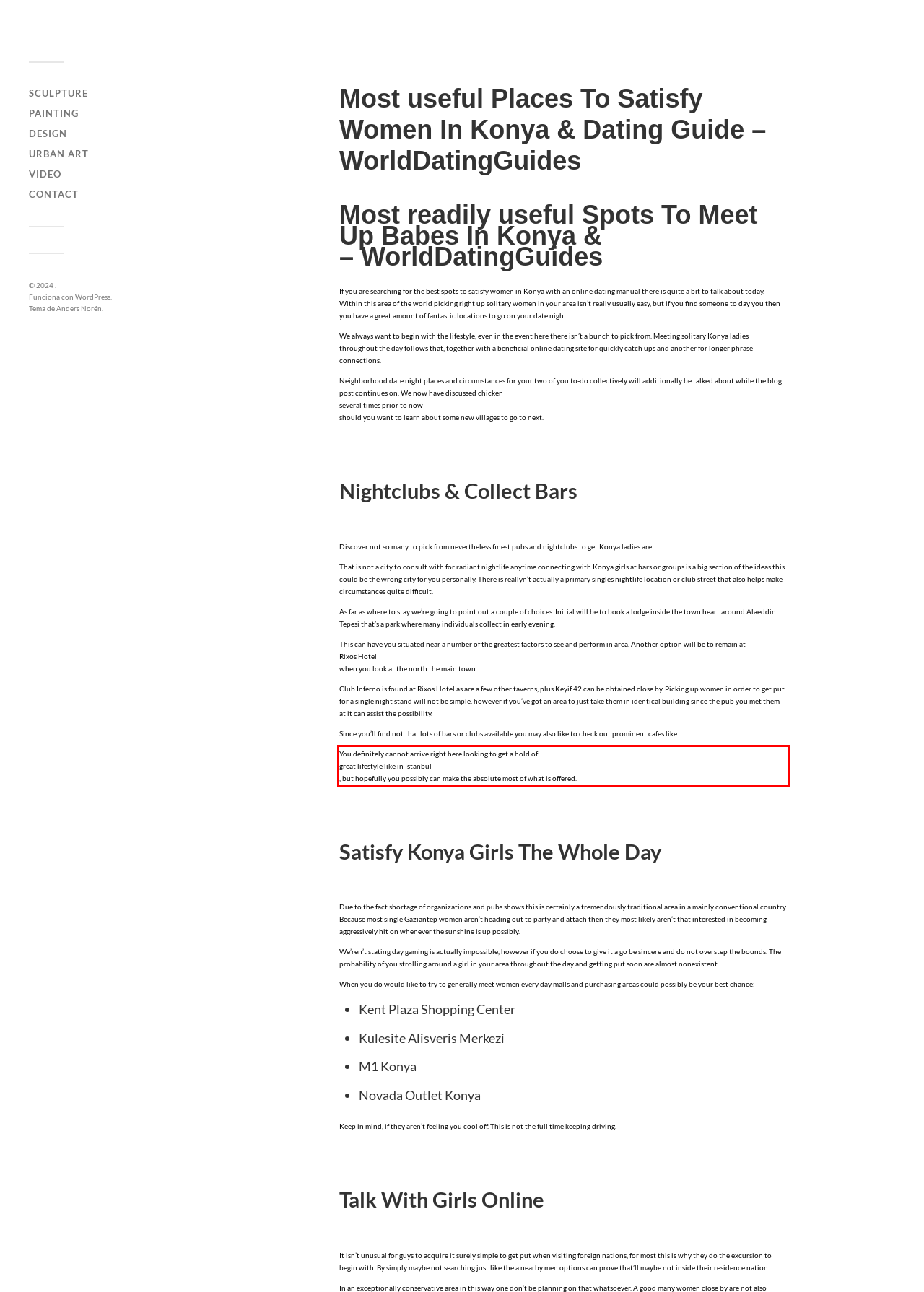Analyze the screenshot of a webpage where a red rectangle is bounding a UI element. Extract and generate the text content within this red bounding box.

You definitely cannot arrive right here looking to get a hold of great lifestyle like in Istanbul , but hopefully you possibly can make the absolute most of what is offered.